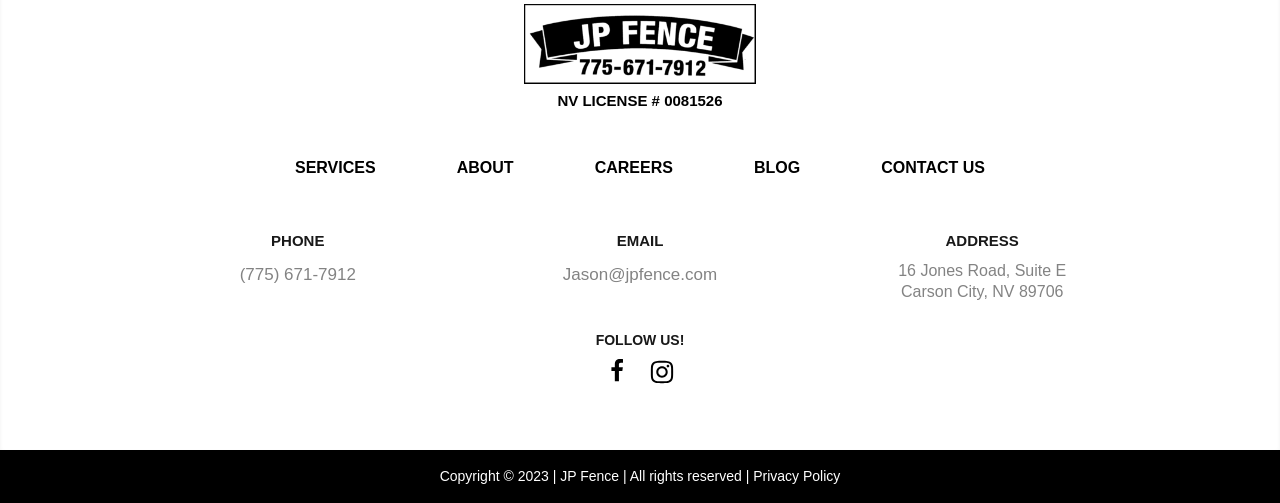Please identify the bounding box coordinates of the clickable area that will fulfill the following instruction: "Visit SERVICES page". The coordinates should be in the format of four float numbers between 0 and 1, i.e., [left, top, right, bottom].

[0.23, 0.309, 0.293, 0.36]